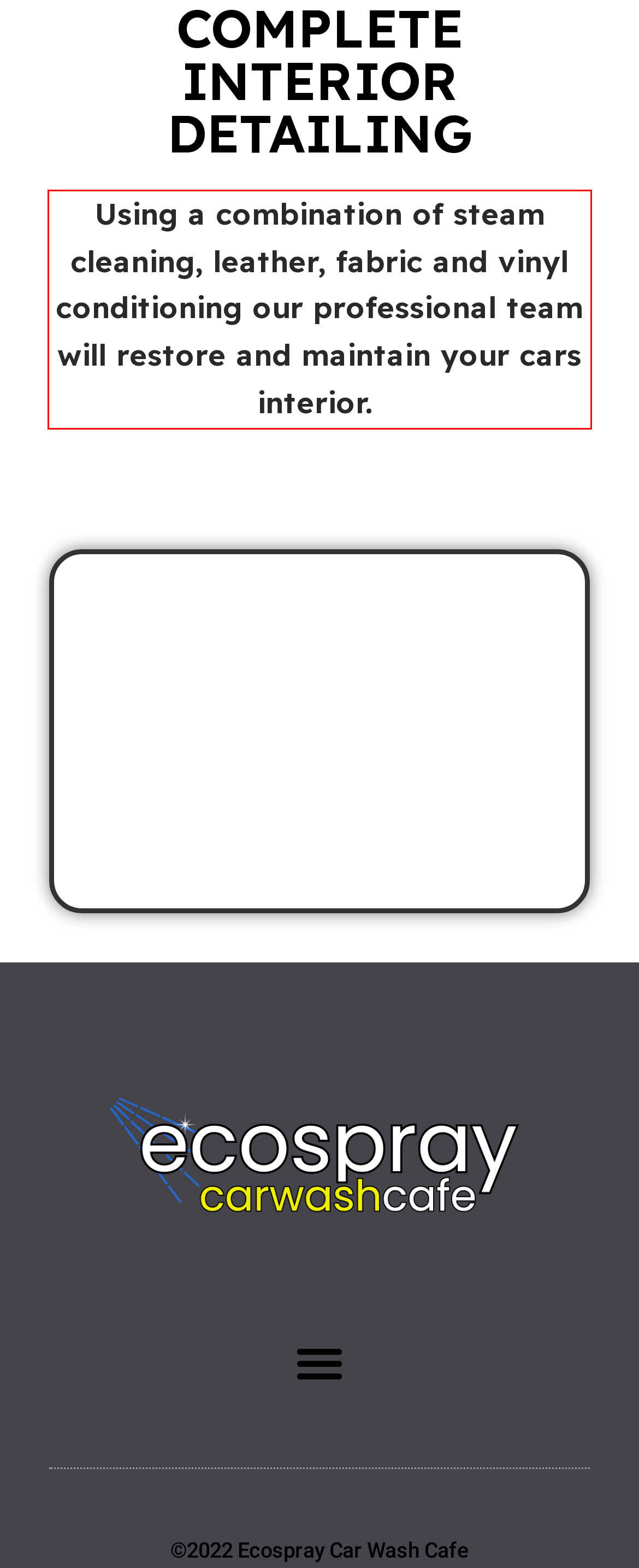You have a webpage screenshot with a red rectangle surrounding a UI element. Extract the text content from within this red bounding box.

Using a combination of steam cleaning, leather, fabric and vinyl conditioning our professional team will restore and maintain your cars interior.